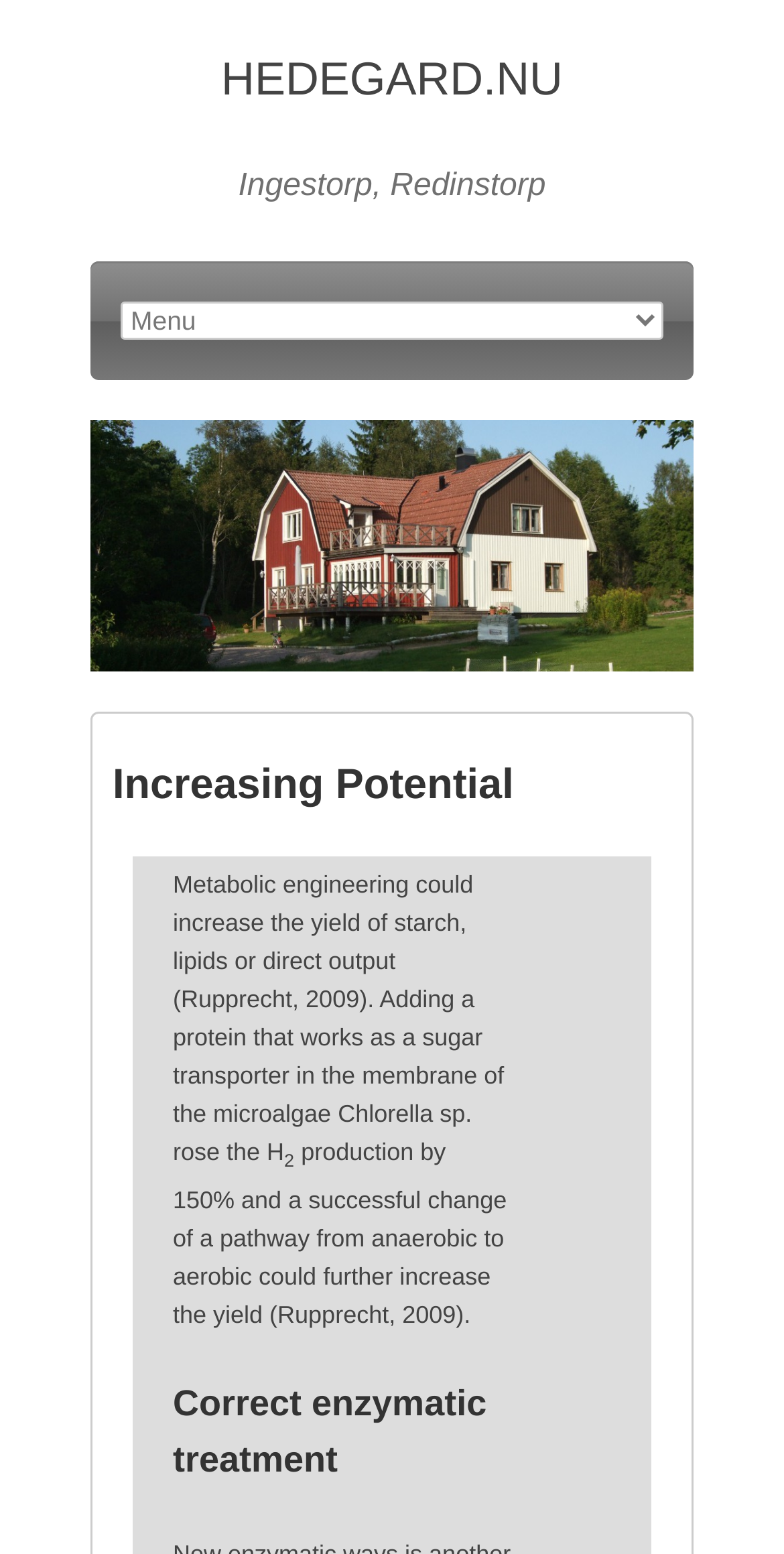Please respond to the question using a single word or phrase:
What is the topic related to enzymatic treatment?

Correct